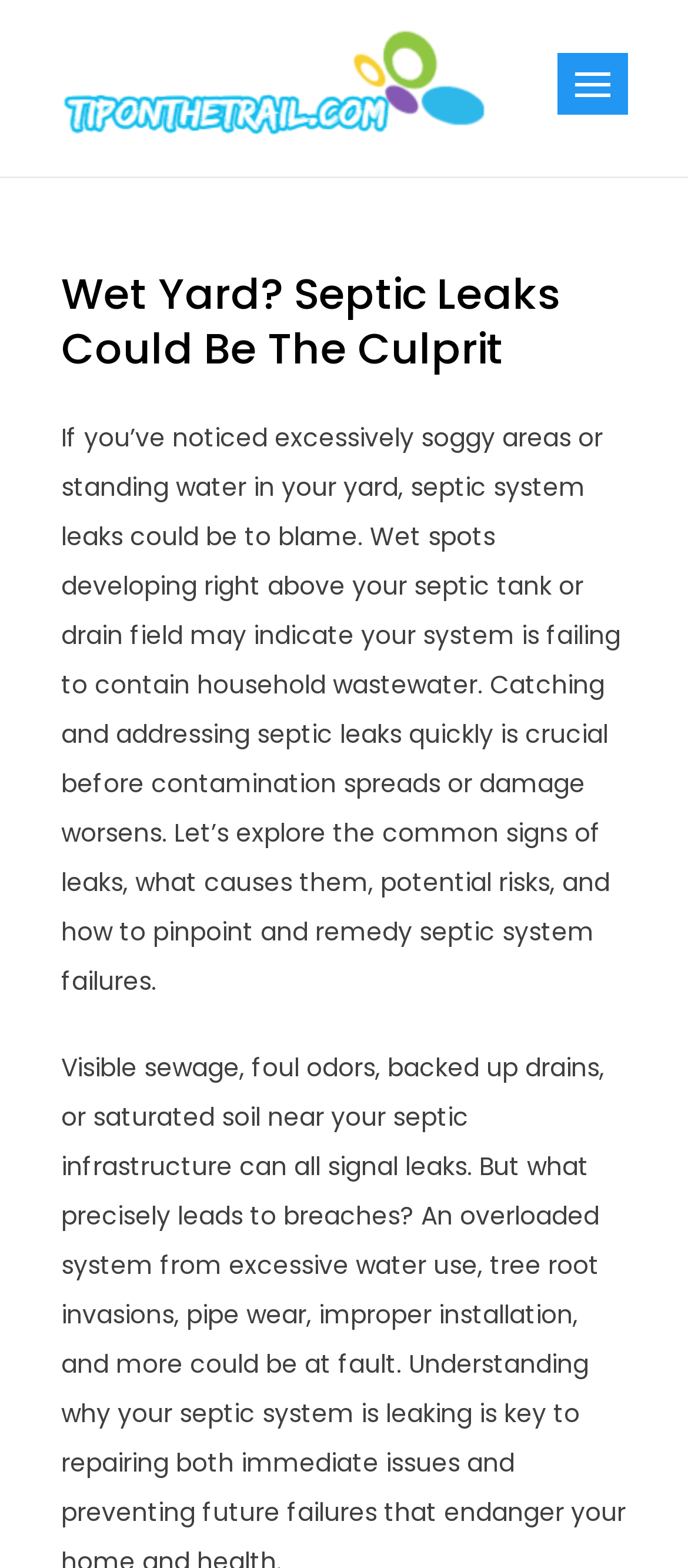What is the logo of the website?
Using the image provided, answer with just one word or phrase.

Logo